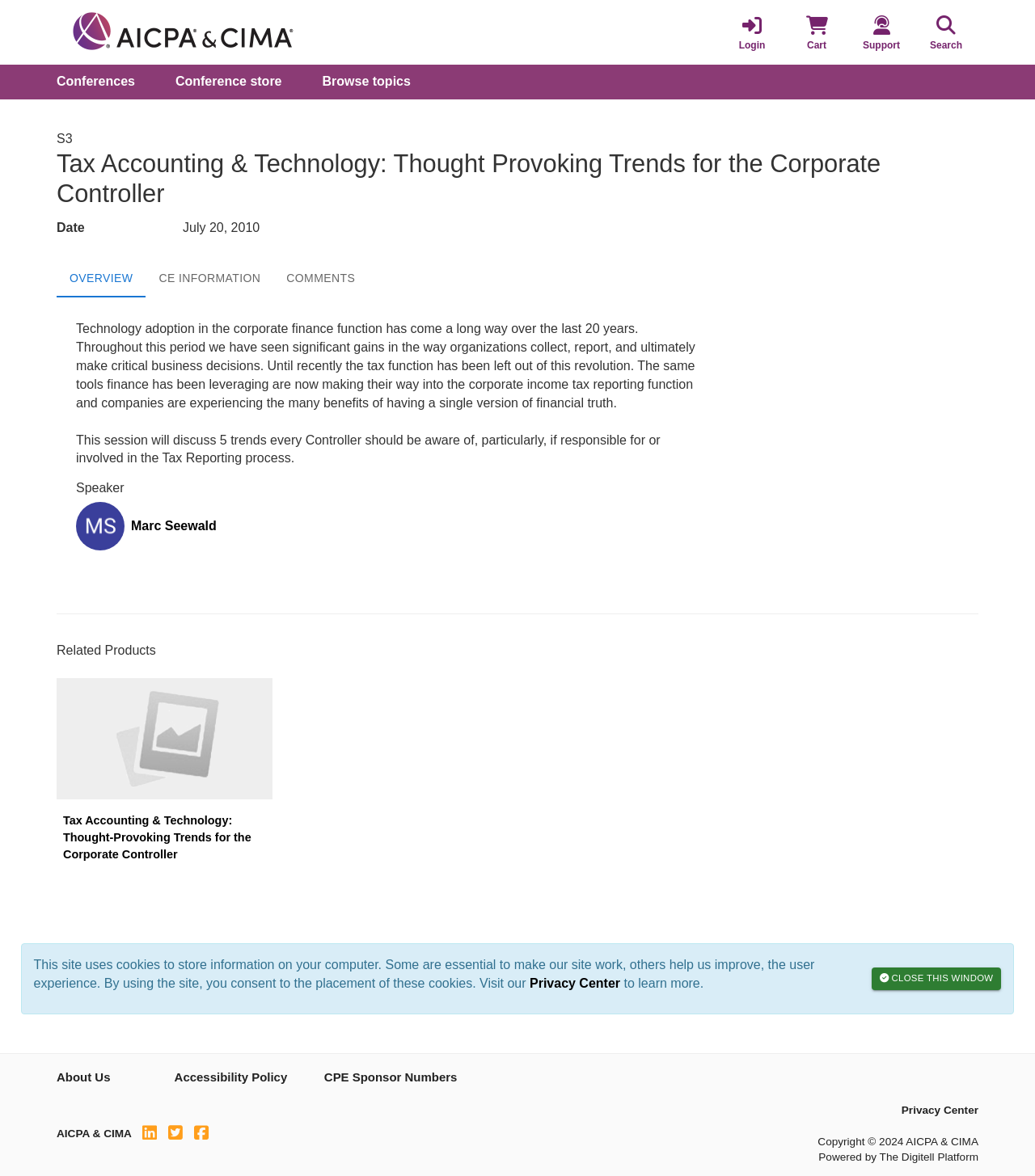What is the purpose of this session?
Could you give a comprehensive explanation in response to this question?

According to the text 'This session will discuss 5 trends every Controller should be aware of, particularly, if responsible for or involved in the Tax Reporting process.', the purpose of this session is to discuss 5 trends in tax reporting.